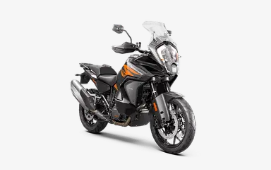Elaborate on the details you observe in the image.

The image showcases the KTM 1290 SUPER ADVENTURE S, a high-performance adventure motorcycle designed for both on-road and off-road experiences. The bike features a sleek black and orange color scheme that enhances its aggressive stance and sporty aesthetic. Equipped with advanced technology and powerful performance specifications, it caters to riders seeking adventure and versatility. The image emphasizes its robust design, including a tall windscreen, ergonomic seating, and premium components, making it an ideal choice for long-distance touring and off-road capability. This model is priced between ₹ 15.00 - 16.70 Lakh, reflecting its premium features and engineering excellence.